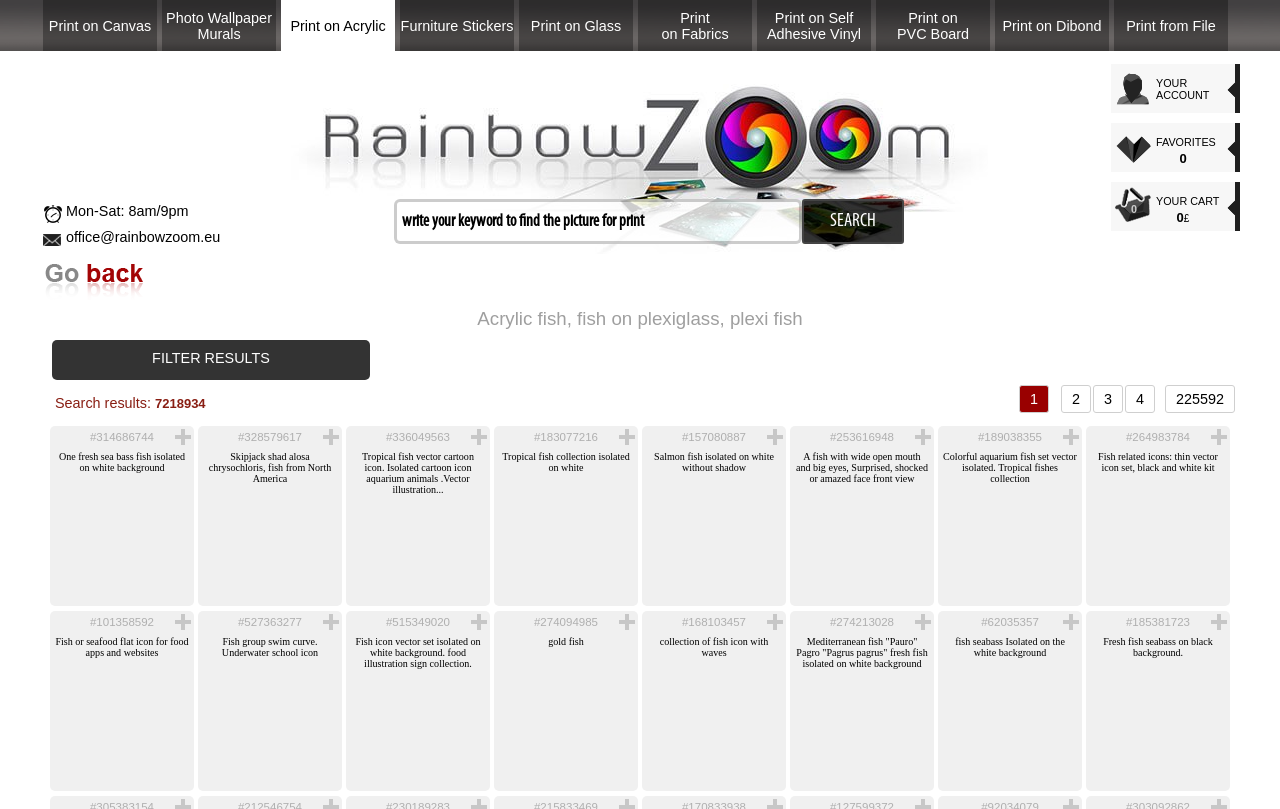Locate the bounding box coordinates of the item that should be clicked to fulfill the instruction: "Apply filters".

[0.147, 0.726, 0.182, 0.75]